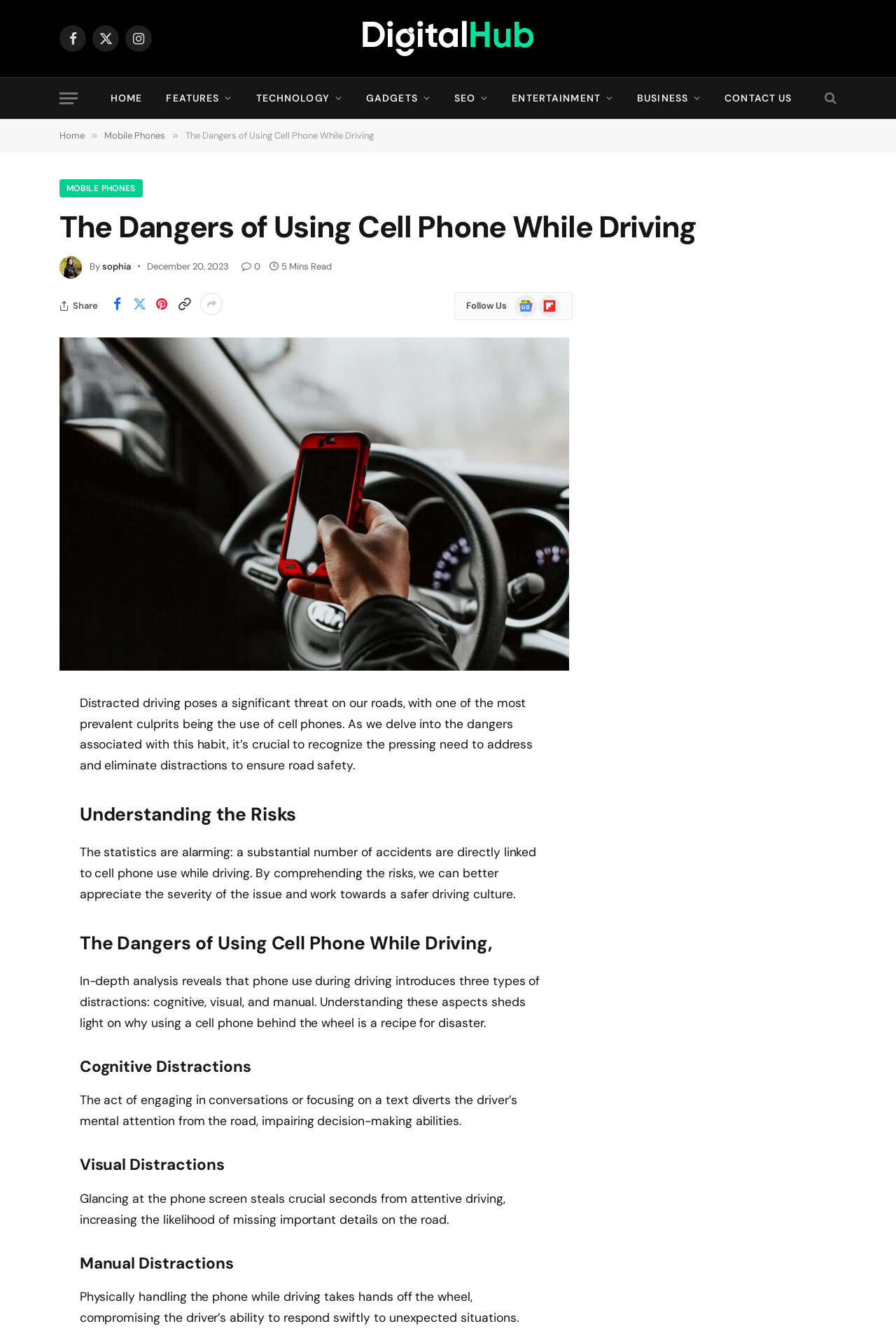Please find and generate the text of the main header of the webpage.

The Dangers of Using Cell Phone While Driving